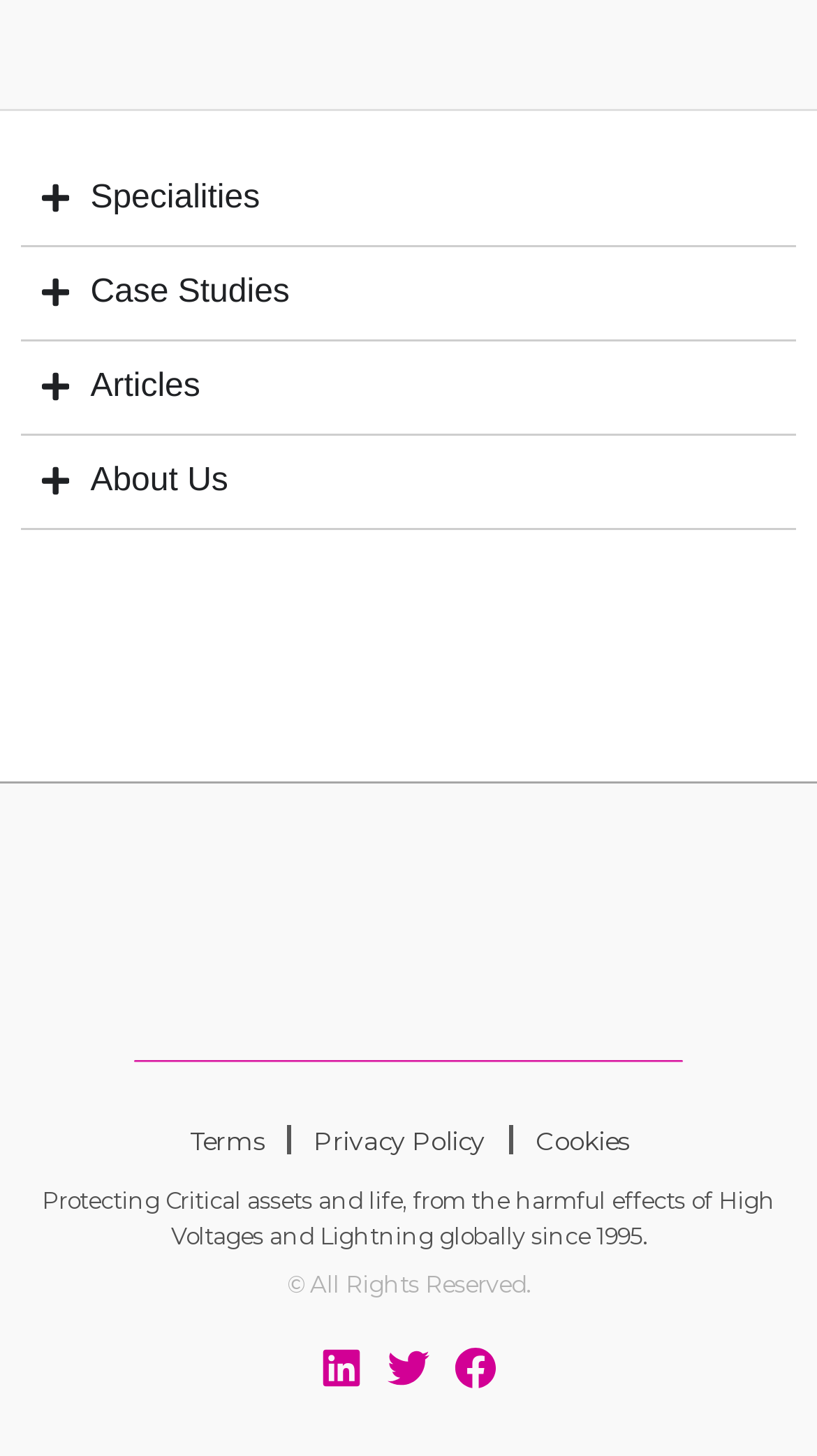What is the name of the company?
Please provide an in-depth and detailed response to the question.

The company name can be found in the logo image at the top of the page, which is described as 'Grey Matters Logo'.